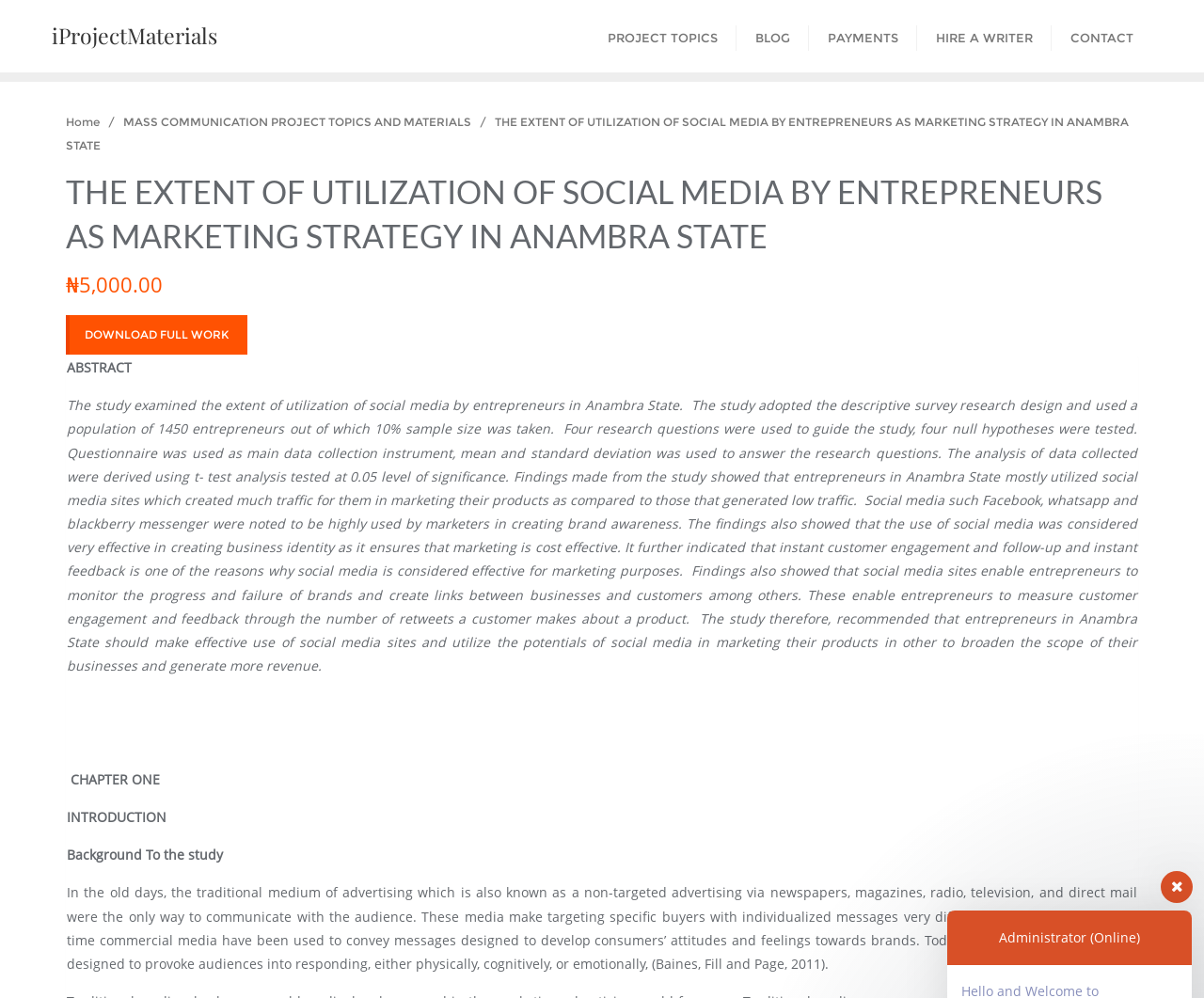Find the bounding box coordinates of the UI element according to this description: "Blog".

[0.612, 0.0, 0.672, 0.073]